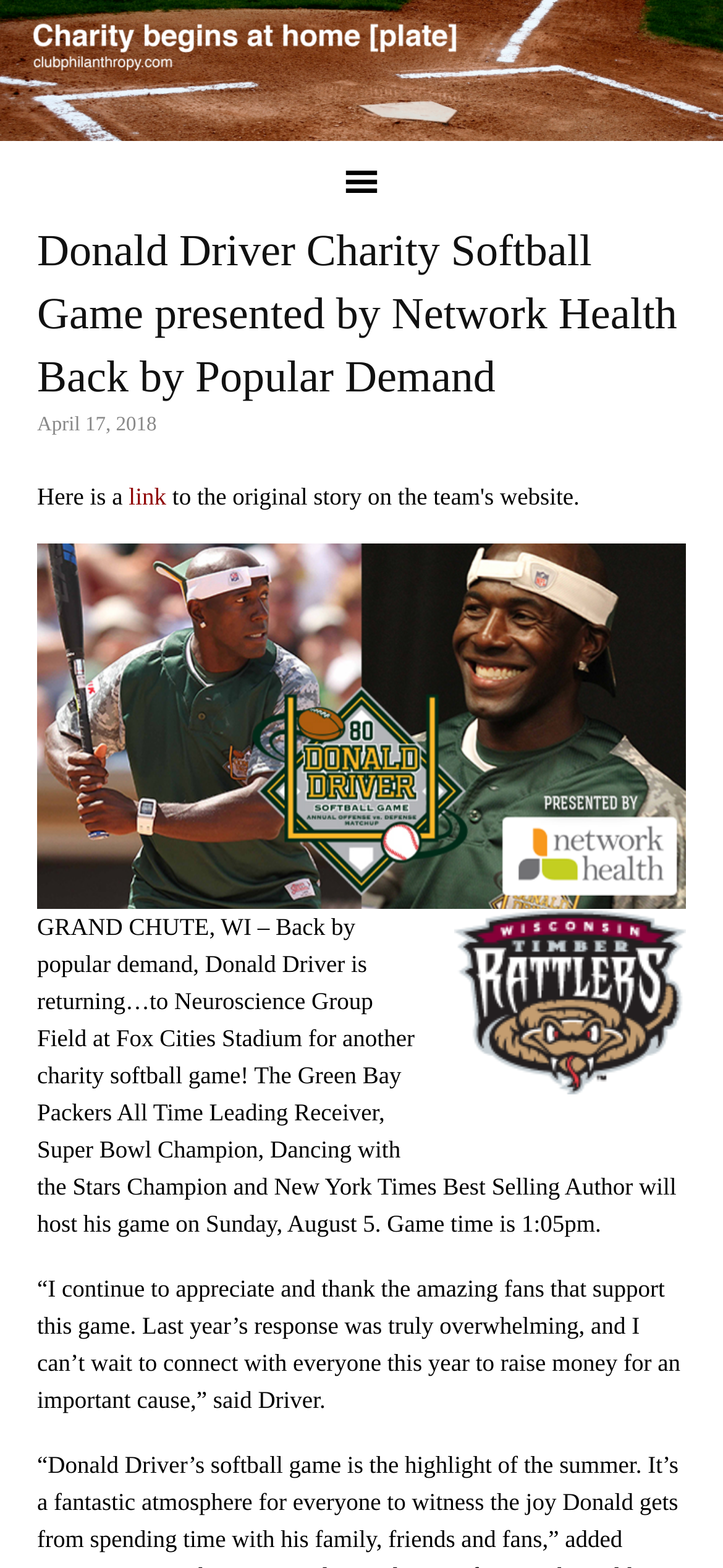Summarize the webpage with a detailed and informative caption.

The webpage is about the Donald Driver Charity Softball Game presented by Network Health. At the top of the page, there is a horizontal banner that spans the entire width, containing a link and an image. Below this banner, there is a main navigation section that takes up most of the page's width. 

Within the navigation section, there is a header that displays the title of the event, "Donald Driver Charity Softball Game presented by Network Health Back by Popular Demand", in a prominent font size. To the right of the title, there is a time element that shows the date "April 17, 2018". 

Below the title, there is a short paragraph of text that starts with "Here is a" and is followed by a link. Underneath this paragraph, there is a large image that takes up most of the page's width. 

Below the image, there is a long paragraph of text that provides more information about the charity softball game, including the date, time, and location of the event. The text also includes a quote from Donald Driver, expressing his appreciation for the fans' support and his excitement for the upcoming event.